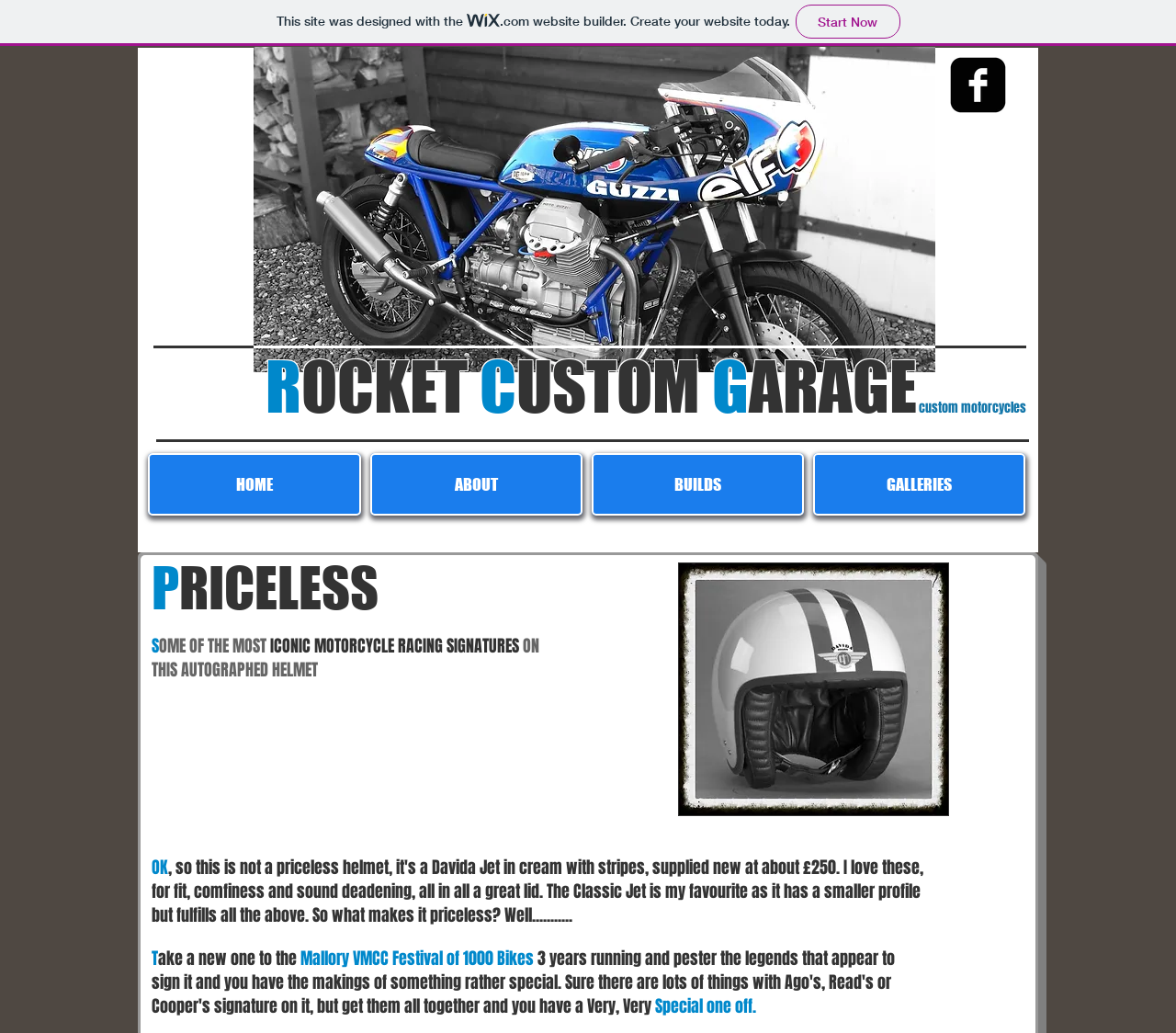How many years did the author take the helmet to the Mallory VMCC Festival of 1000 Bikes?
Give a detailed and exhaustive answer to the question.

I found this answer by reading the text in the heading element that starts with 'Take a new one to the Mallory VMCC Festival of 1000 Bikes 3 years running...'. This text mentions that the author took the helmet to the event for 3 years.